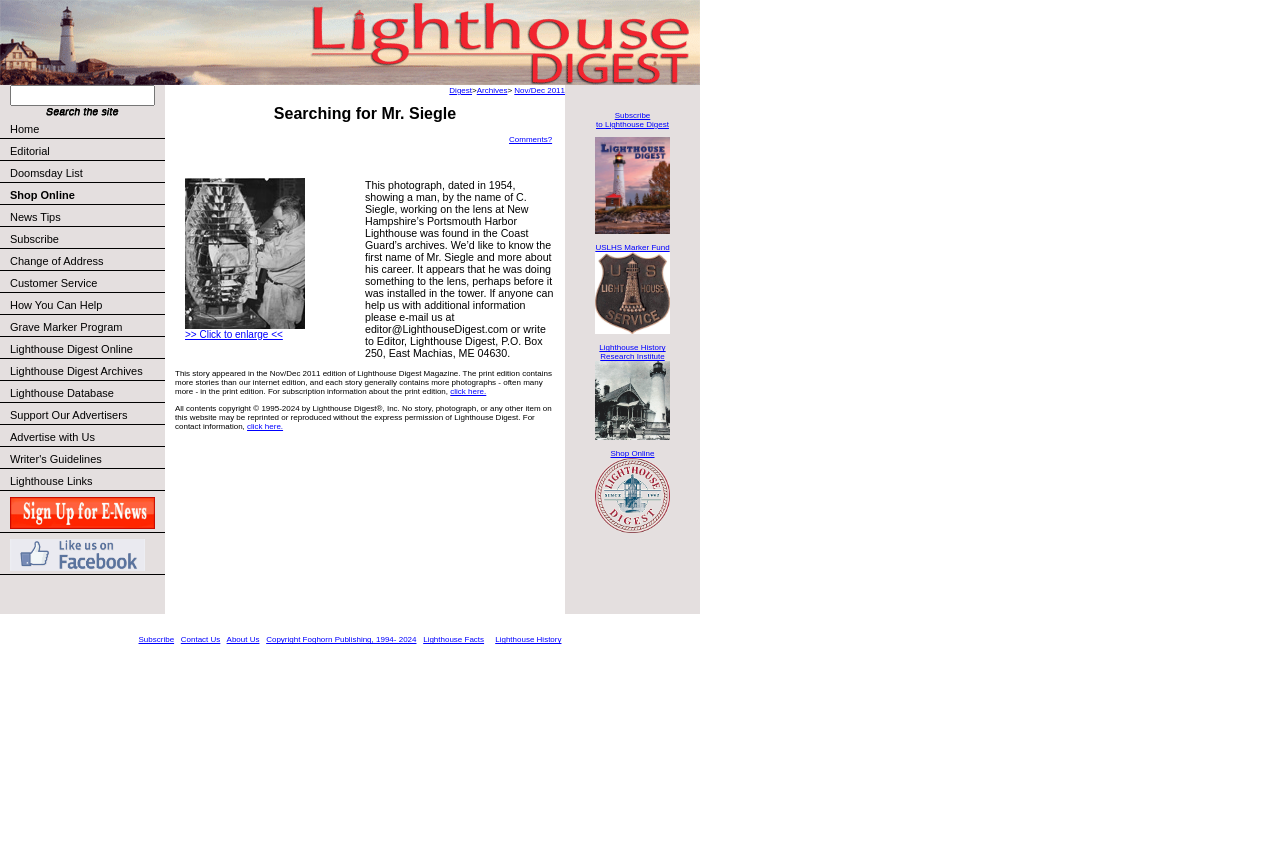Please locate the bounding box coordinates for the element that should be clicked to achieve the following instruction: "View Lighthouse Digest Archives". Ensure the coordinates are given as four float numbers between 0 and 1, i.e., [left, top, right, bottom].

[0.402, 0.1, 0.441, 0.11]